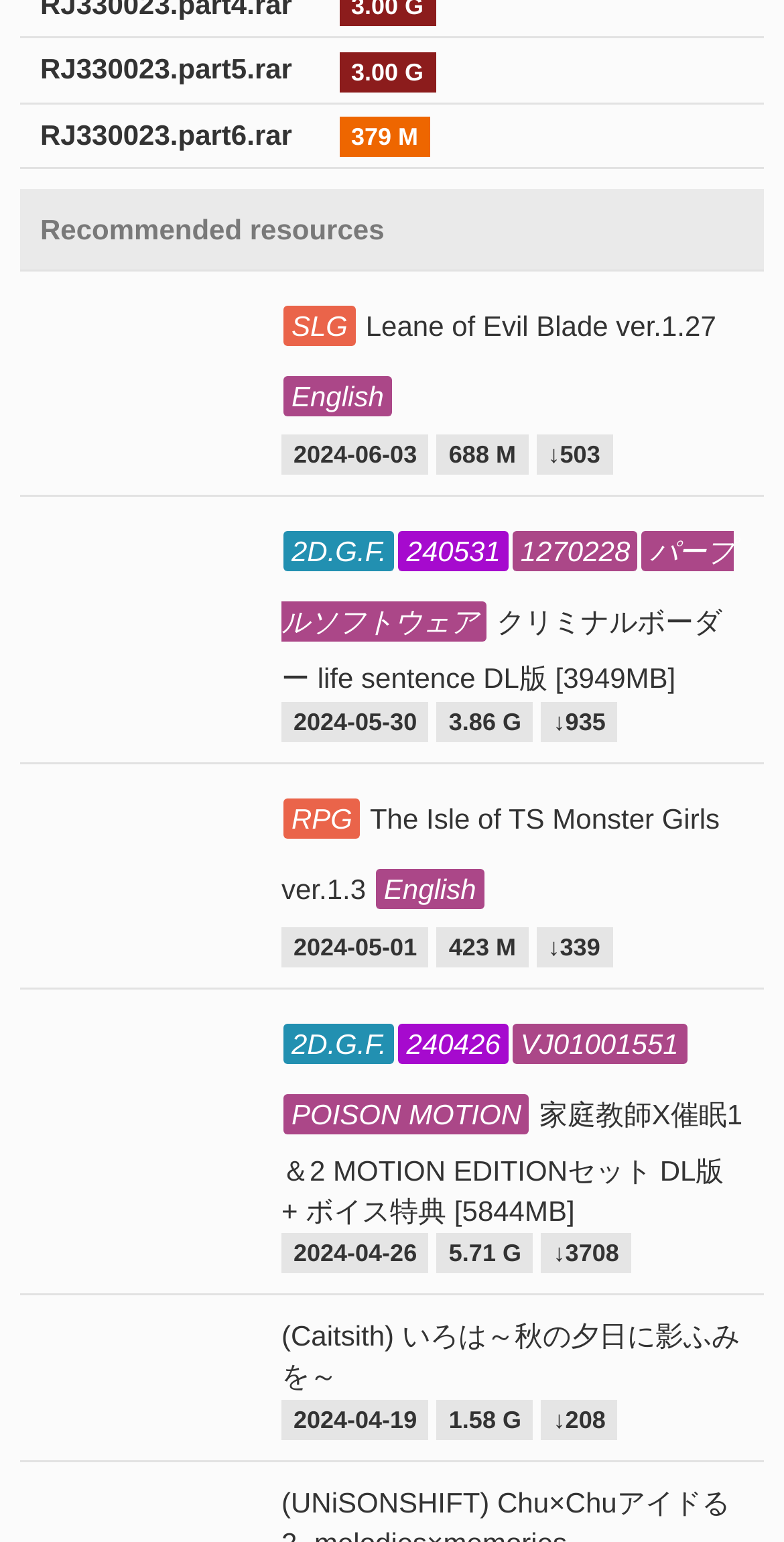Find the bounding box coordinates of the element to click in order to complete this instruction: "Download 2D.G.F. 240531 1270228 パープルソフトウェア クリミナルボーダー life sentence DL版 [3949MB]". The bounding box coordinates must be four float numbers between 0 and 1, denoted as [left, top, right, bottom].

[0.359, 0.347, 0.937, 0.45]